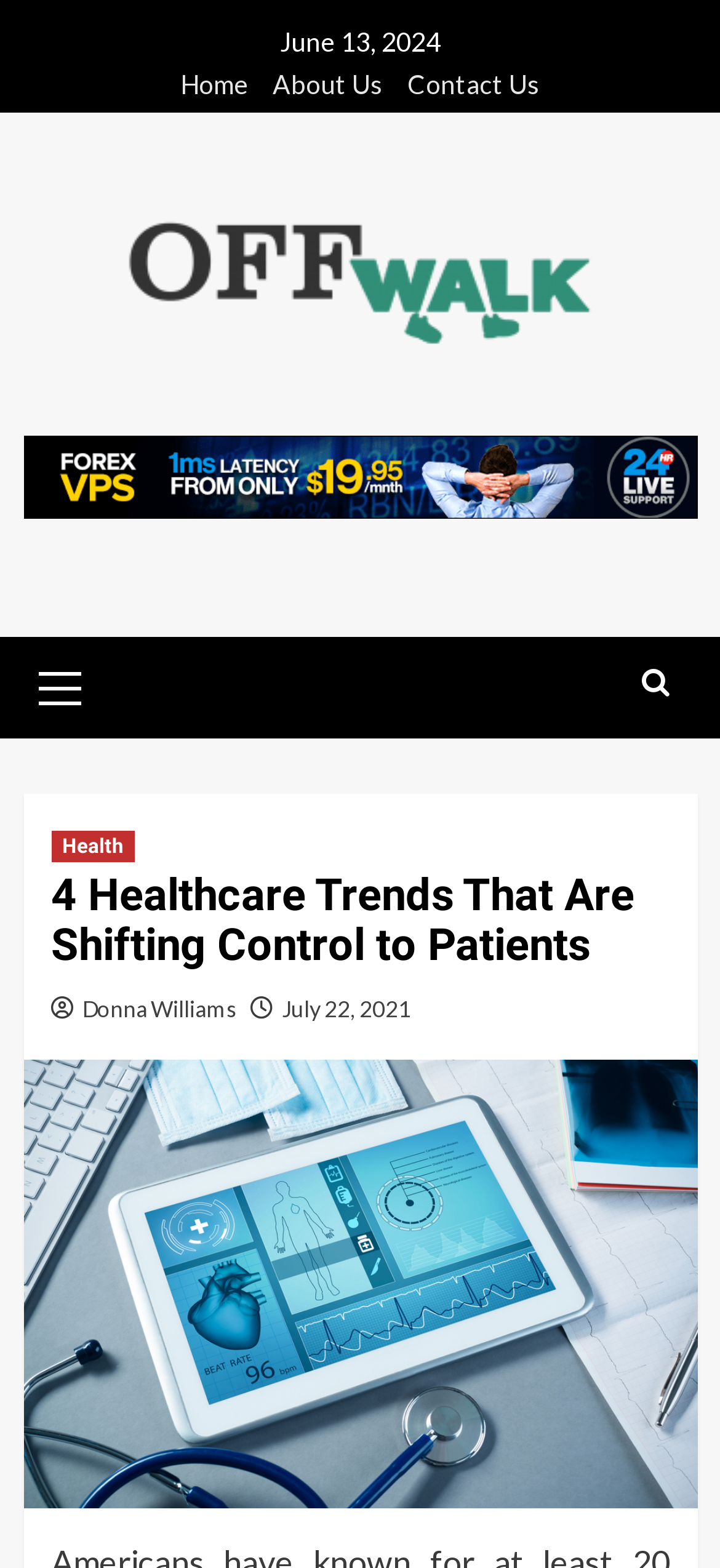Find and indicate the bounding box coordinates of the region you should select to follow the given instruction: "go to home page".

[0.25, 0.042, 0.345, 0.072]